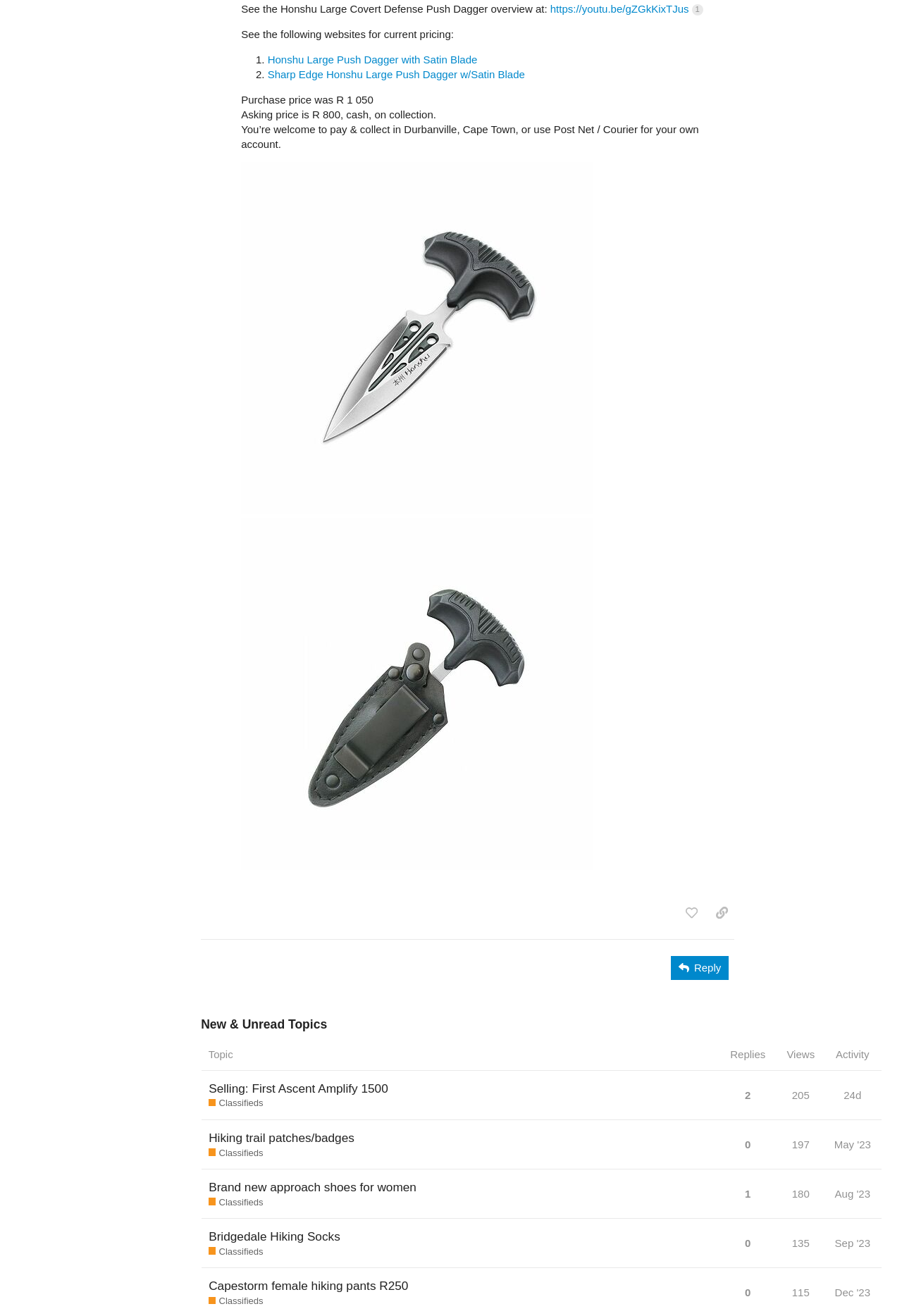How many topics are listed on this webpage?
Please answer the question with a detailed and comprehensive explanation.

I counted the number of topic listings on the webpage, which are 'Selling: First Ascent Amplify 1500', 'Hiking trail patches/badges', 'Brand new approach shoes for women', 'Bridgedale Hiking Socks', and 'Capestorm female hiking pants R250', so there are 5 topics listed on this webpage.